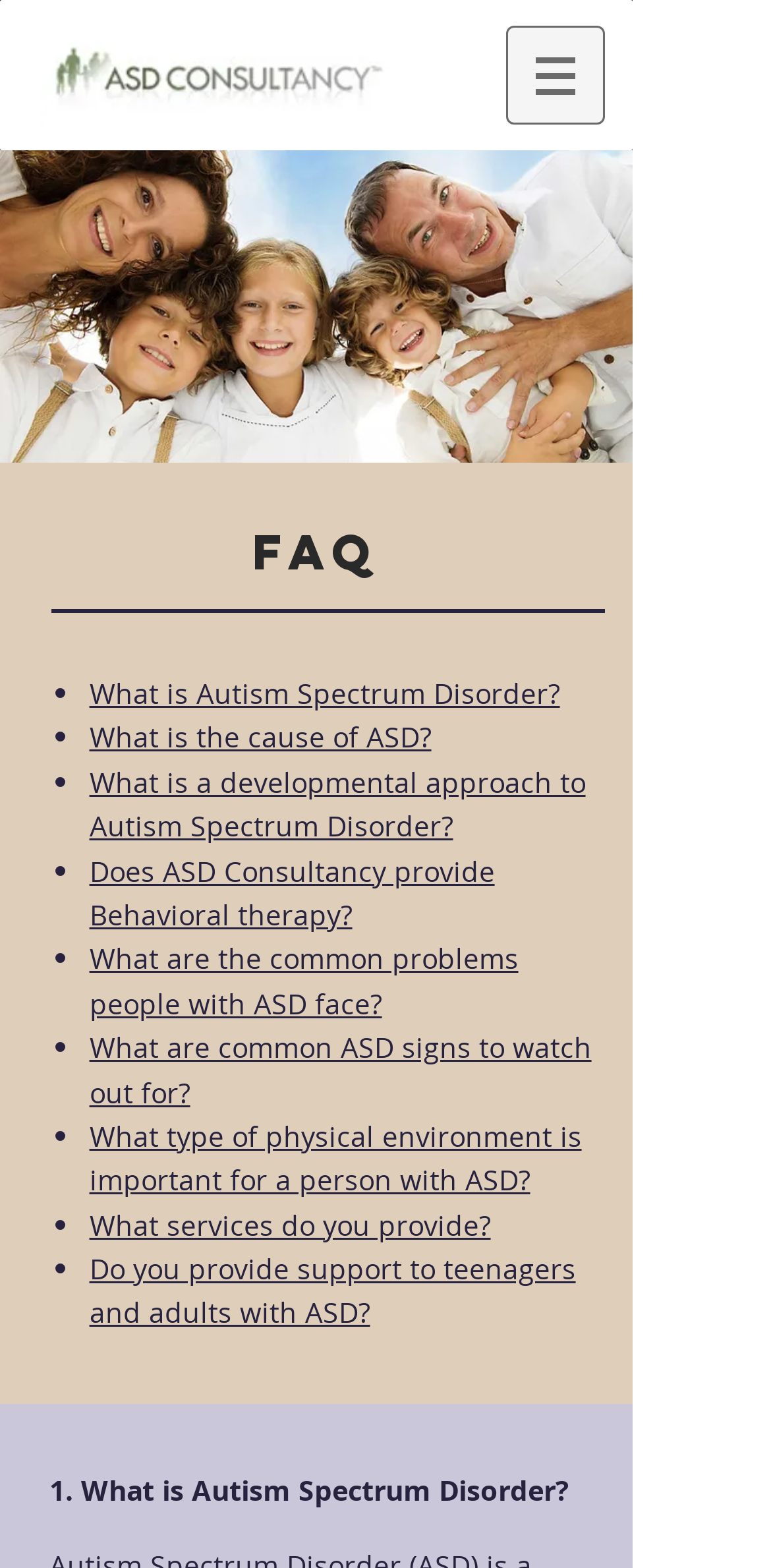What is the main topic of this webpage?
Using the information from the image, give a concise answer in one word or a short phrase.

Autism Spectrum Disorder